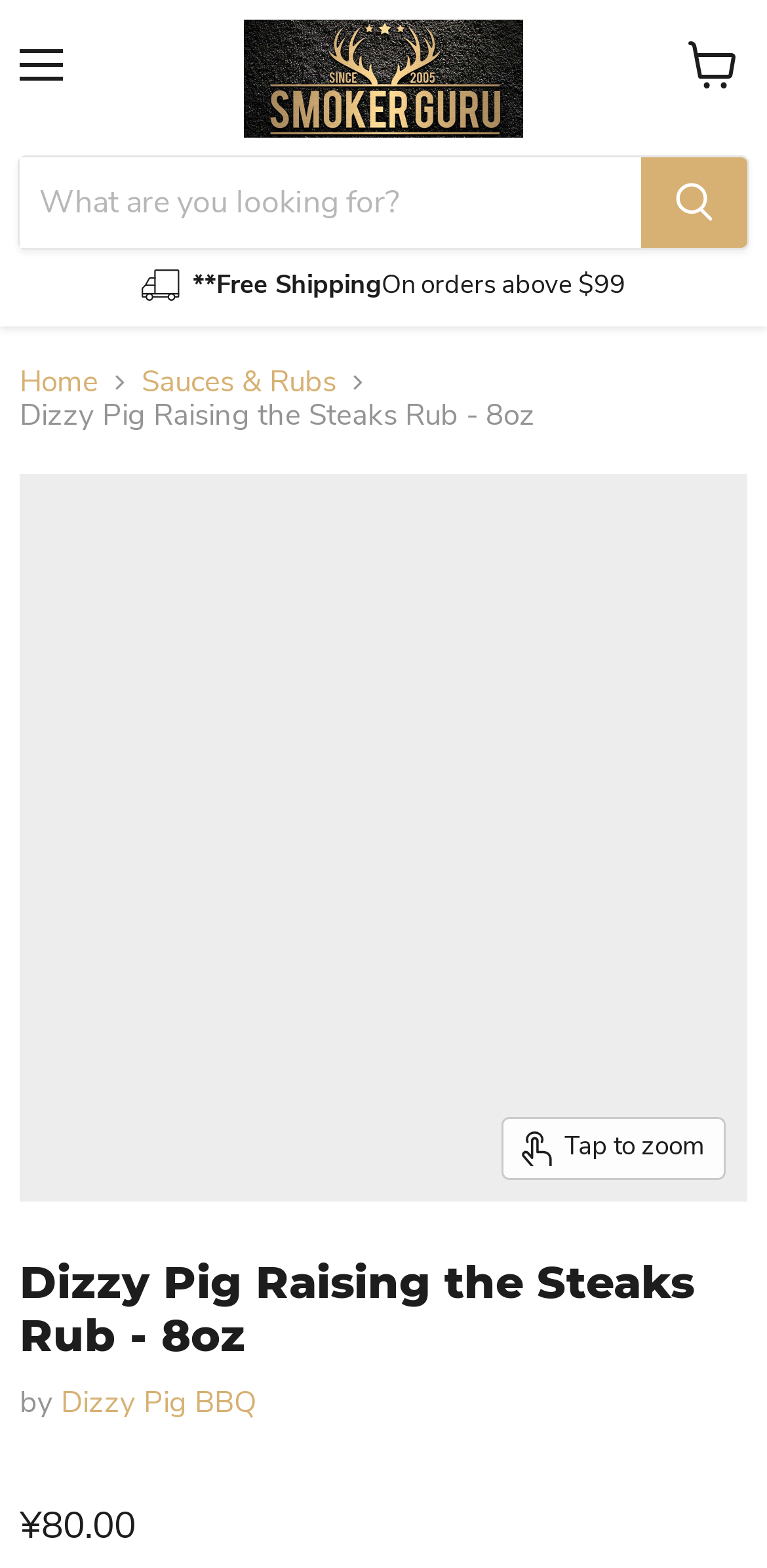What is the price of the product?
Provide a detailed answer to the question, using the image to inform your response.

I found the answer by looking at the section with the price information, where it says '¥80.00'. This is likely the price of the product being displayed on the webpage.